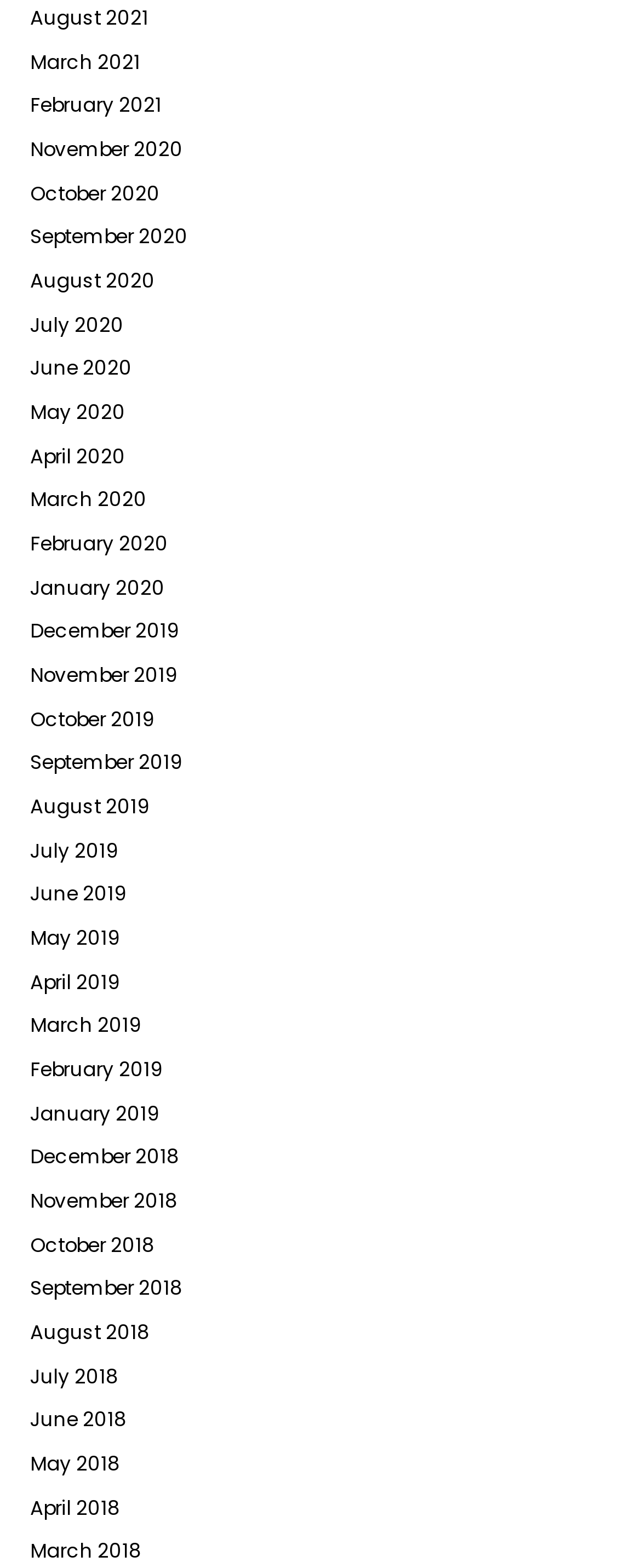Provide a brief response to the question below using one word or phrase:
Are the months listed in chronological order?

Yes